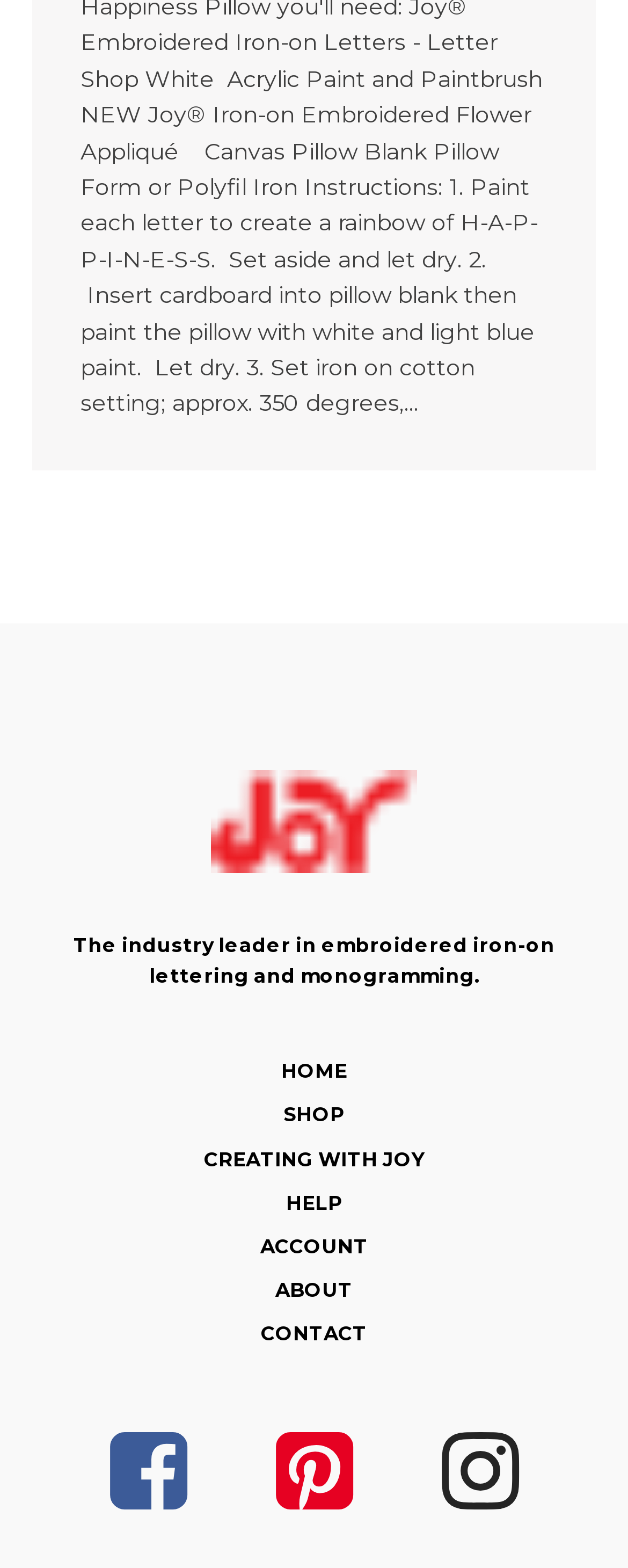What is the last navigation link?
Answer the question with as much detail as possible.

The last navigation link is CONTACT, which is located at the bottom of the navigation menu. This link is likely to provide contact information or a contact form for the website.